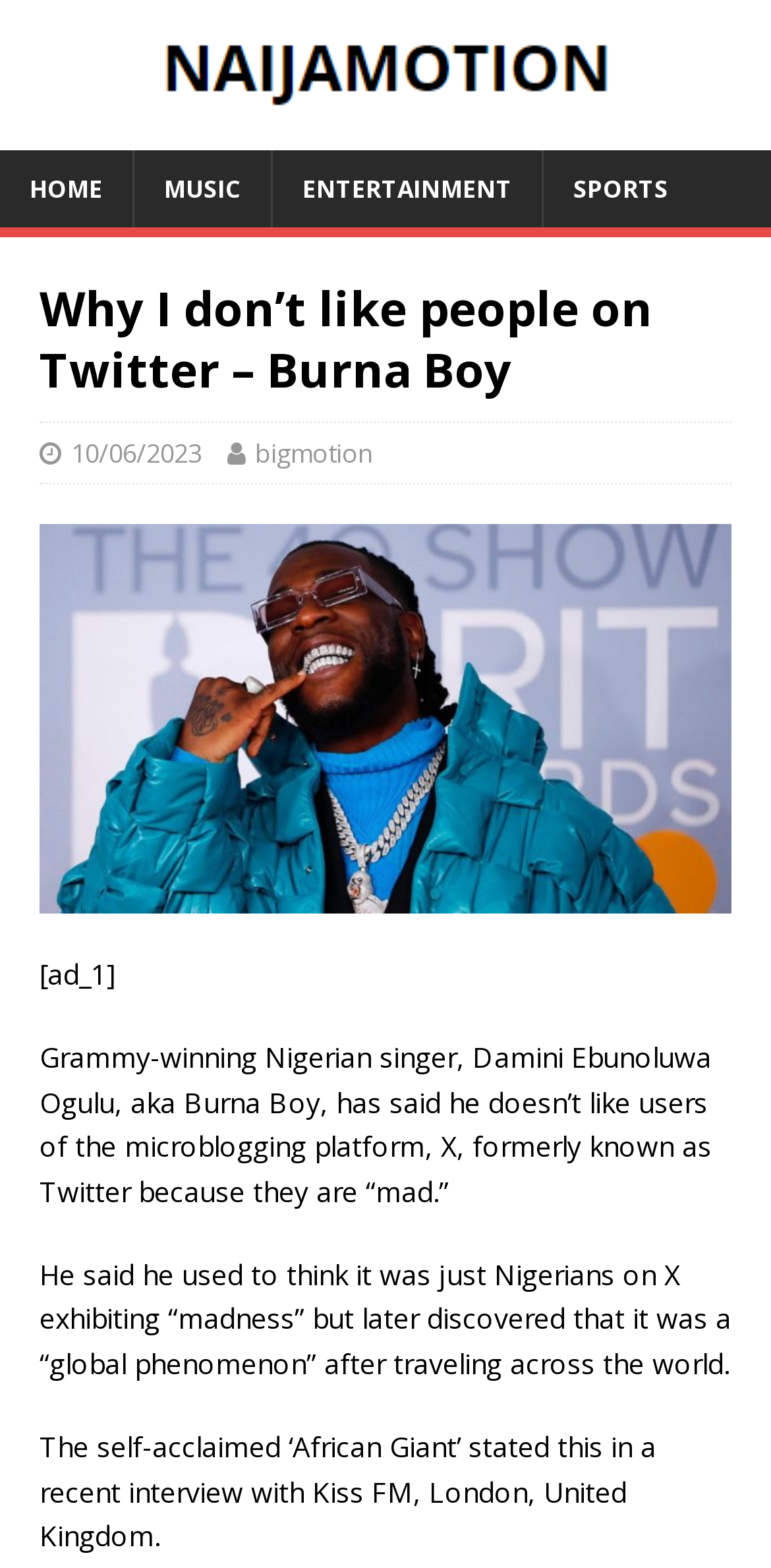What is the location of the radio station where Burna Boy gave an interview?
Could you answer the question in a detailed manner, providing as much information as possible?

I found the answer by reading the article's content, specifically the sentence 'The self-acclaimed ‘African Giant’ stated this in a recent interview with Kiss FM, London, United Kingdom.'